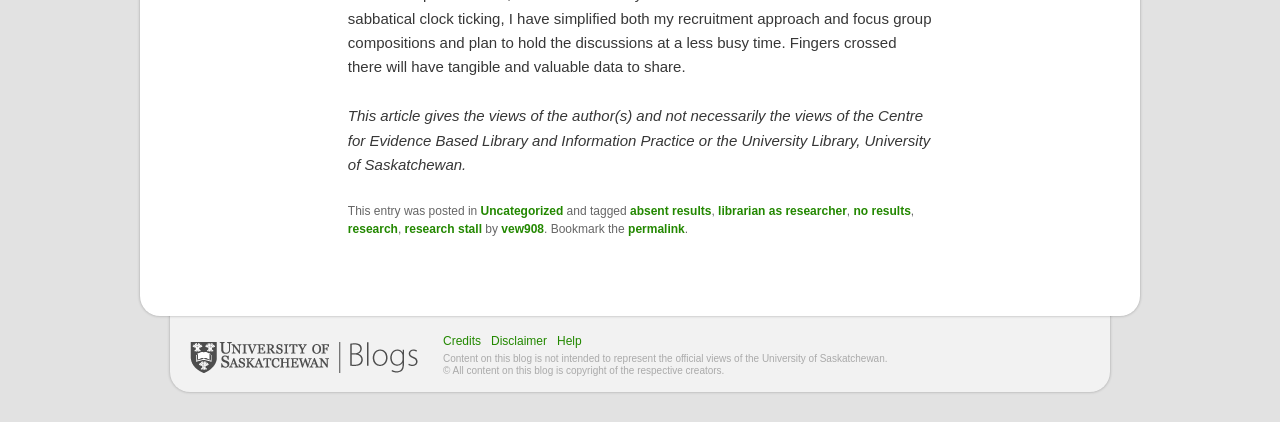Find the bounding box coordinates of the element to click in order to complete this instruction: "click on the link 'research'". The bounding box coordinates must be four float numbers between 0 and 1, denoted as [left, top, right, bottom].

[0.272, 0.525, 0.311, 0.558]